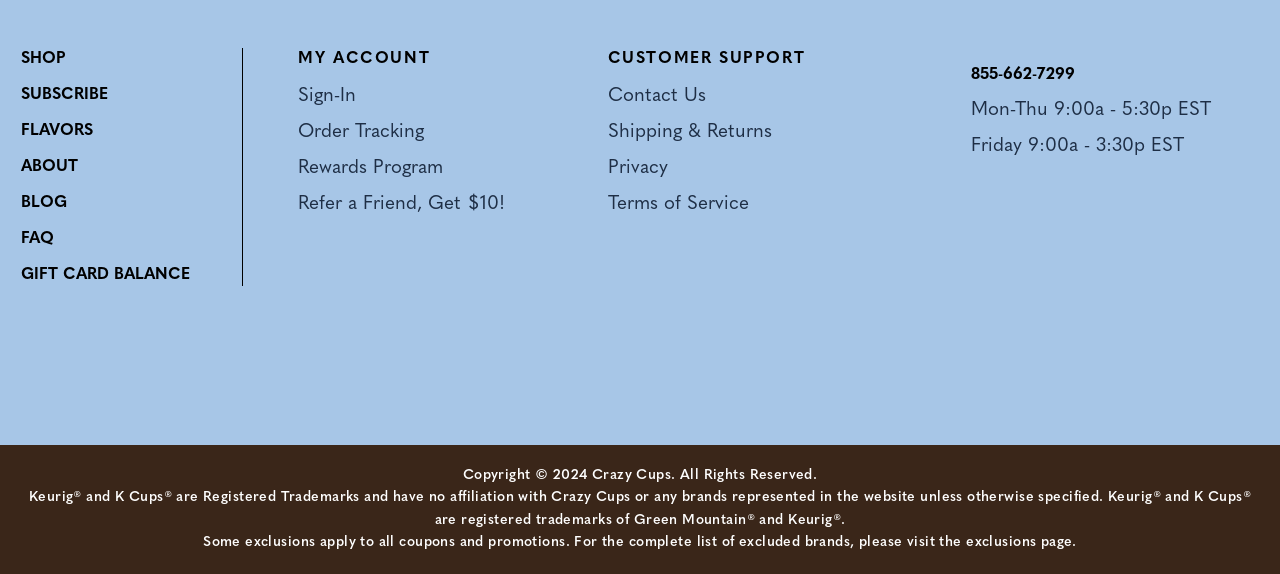Using the provided element description, identify the bounding box coordinates as (top-left x, top-left y, bottom-right x, bottom-right y). Ensure all values are between 0 and 1. Description: Planet Waves: liner notes

None